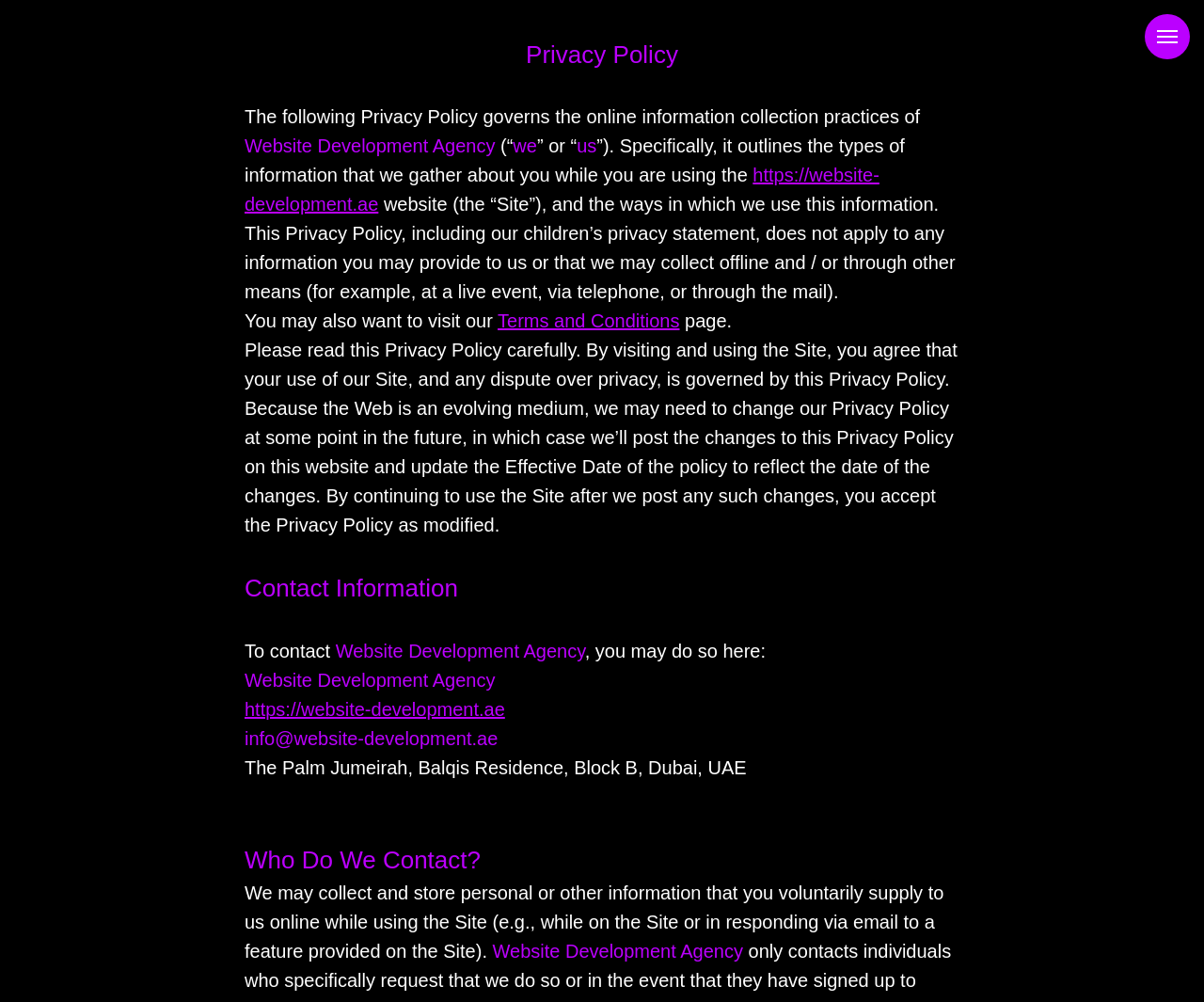What is the purpose of this policy?
Please answer using one word or phrase, based on the screenshot.

To outline information collection practices